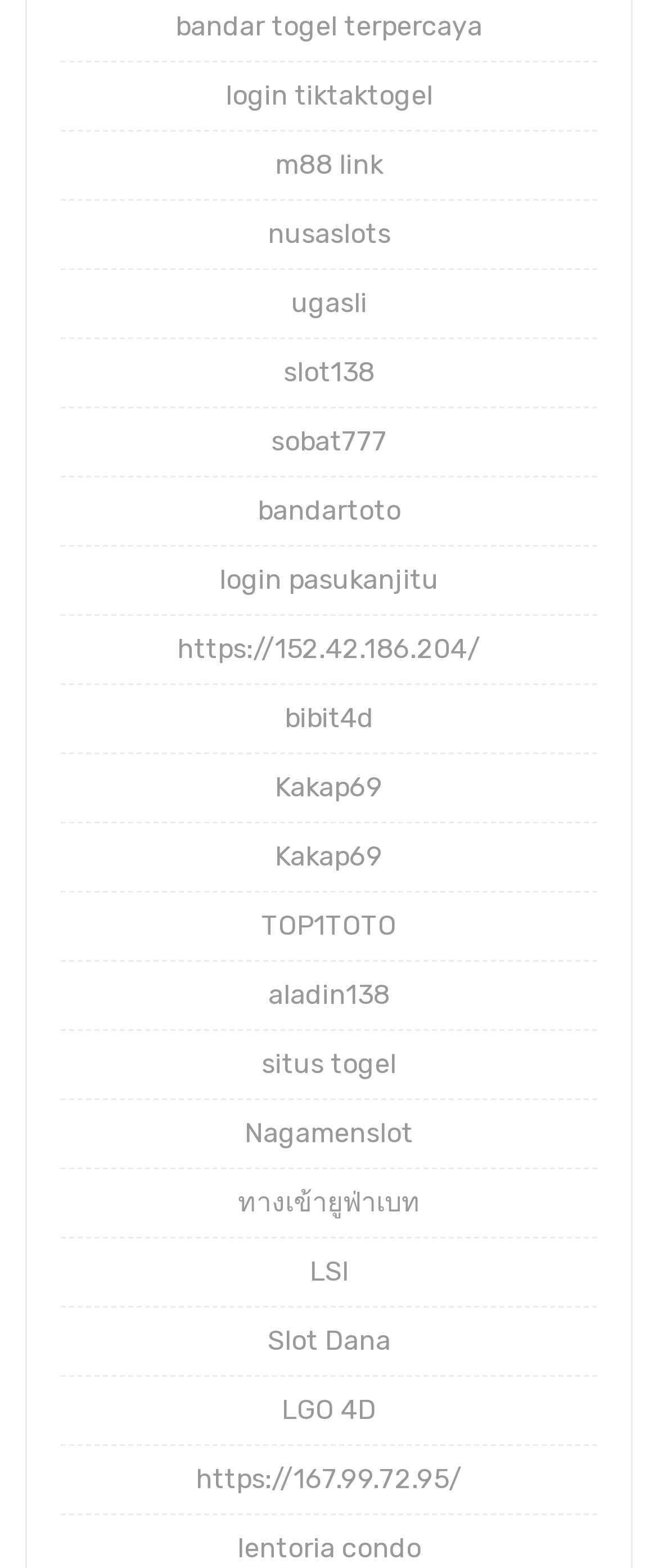Provide a short answer using a single word or phrase for the following question: 
How many links are on this webpage?

29